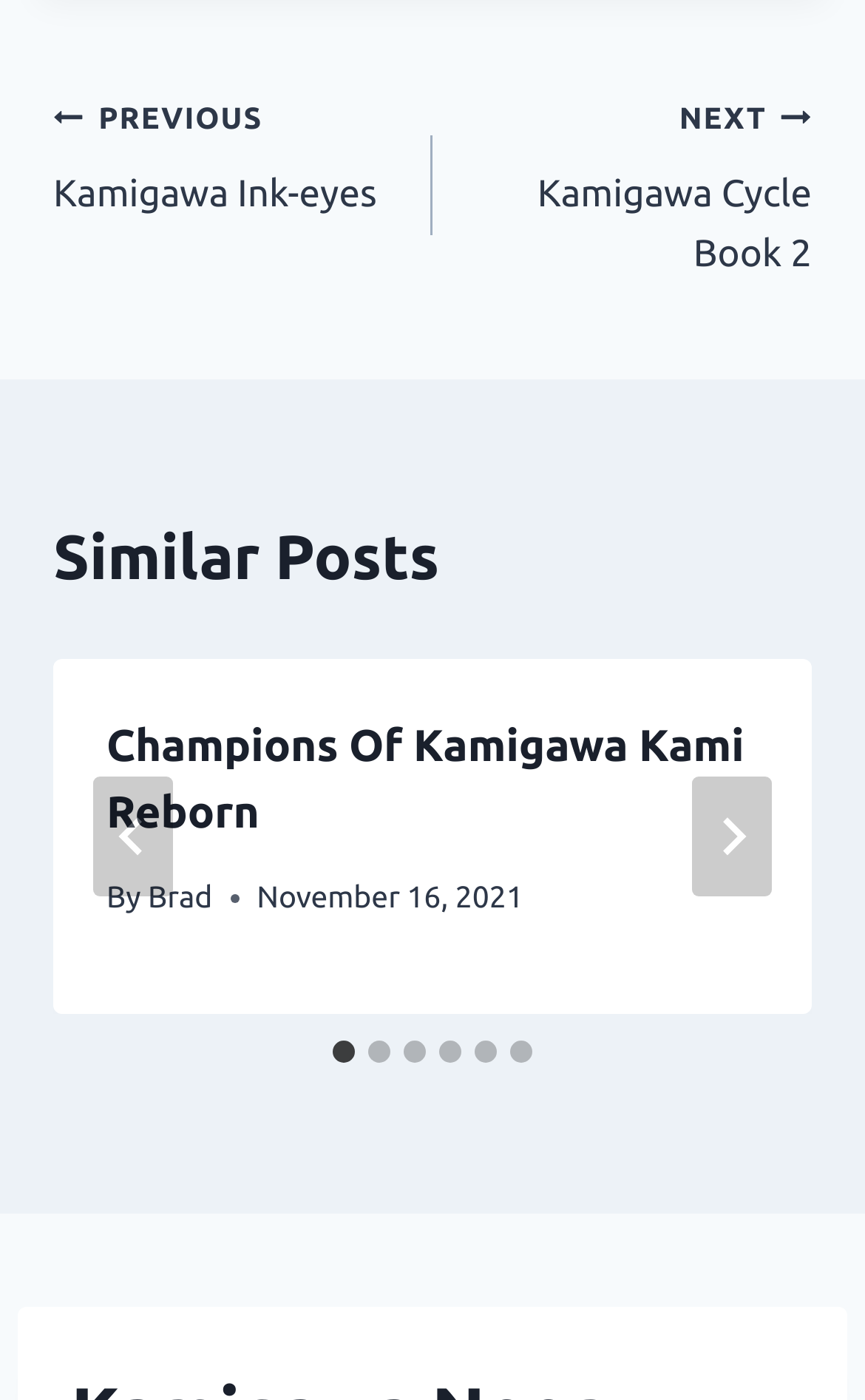Please determine the bounding box of the UI element that matches this description: NextContinue Kamigawa Cycle Book 2. The coordinates should be given as (top-left x, top-left y, bottom-right x, bottom-right y), with all values between 0 and 1.

[0.5, 0.061, 0.938, 0.204]